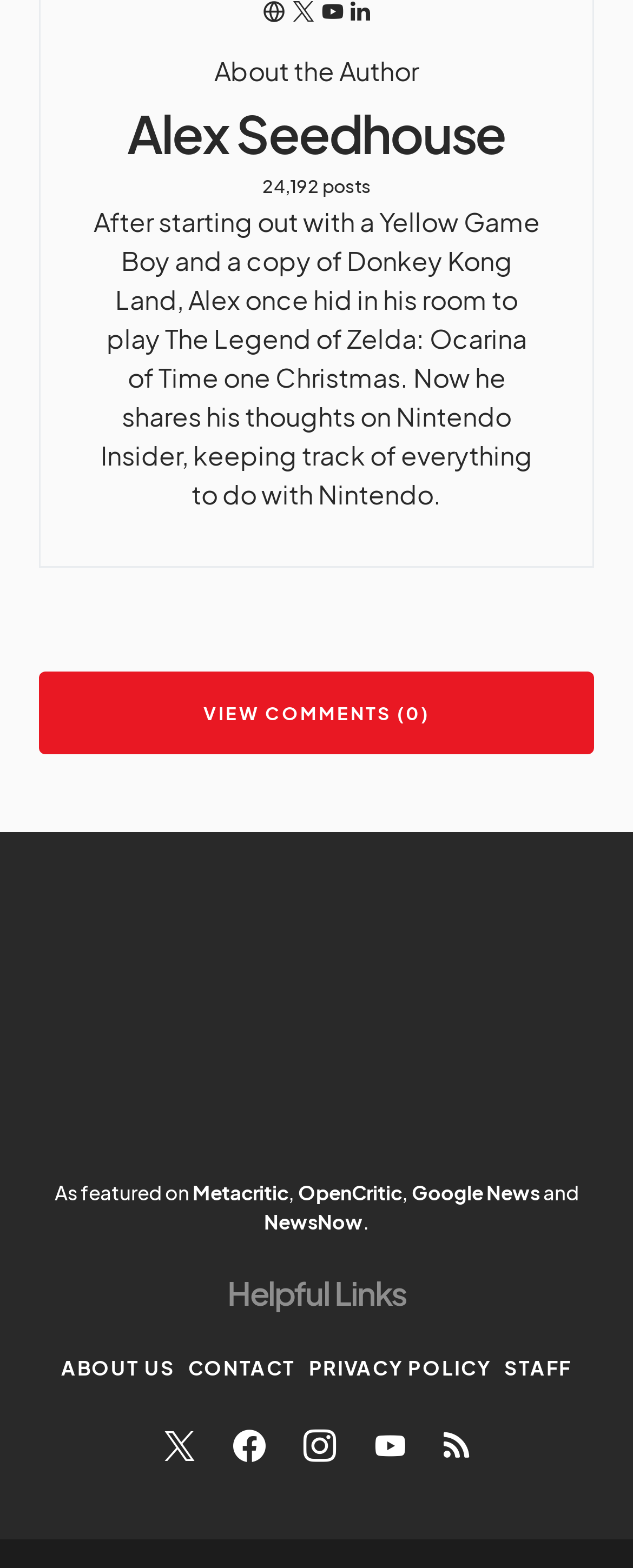Indicate the bounding box coordinates of the element that must be clicked to execute the instruction: "Visit Nintendo Insider homepage". The coordinates should be given as four float numbers between 0 and 1, i.e., [left, top, right, bottom].

[0.115, 0.58, 0.885, 0.735]